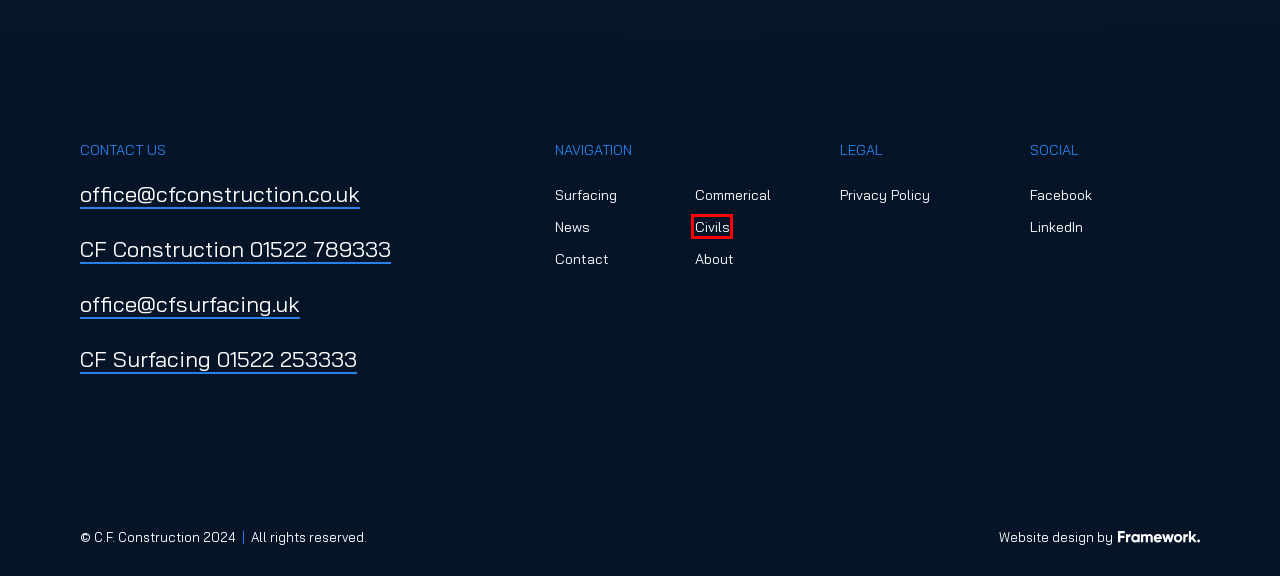Examine the screenshot of a webpage with a red bounding box around a UI element. Your task is to identify the webpage description that best corresponds to the new webpage after clicking the specified element. The given options are:
A. Commerical - CF Construction
B. Civils - CF Construction
C. Privacy Policy - CF Construction
D. Framework Design | Nottingham's Leading Website Design Agency
E. News - CF Construction
F. Additional Services - CF Construction
G. Contact - CF Construction
H. Asphalt and Resin Bound Surfacing - Newark on Trent

B